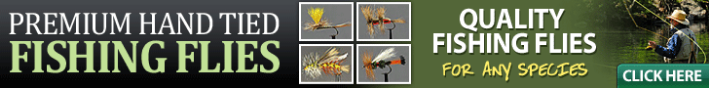What is the tone of the background in the banner? Based on the image, give a response in one word or a short phrase.

Blend of dark and light tones